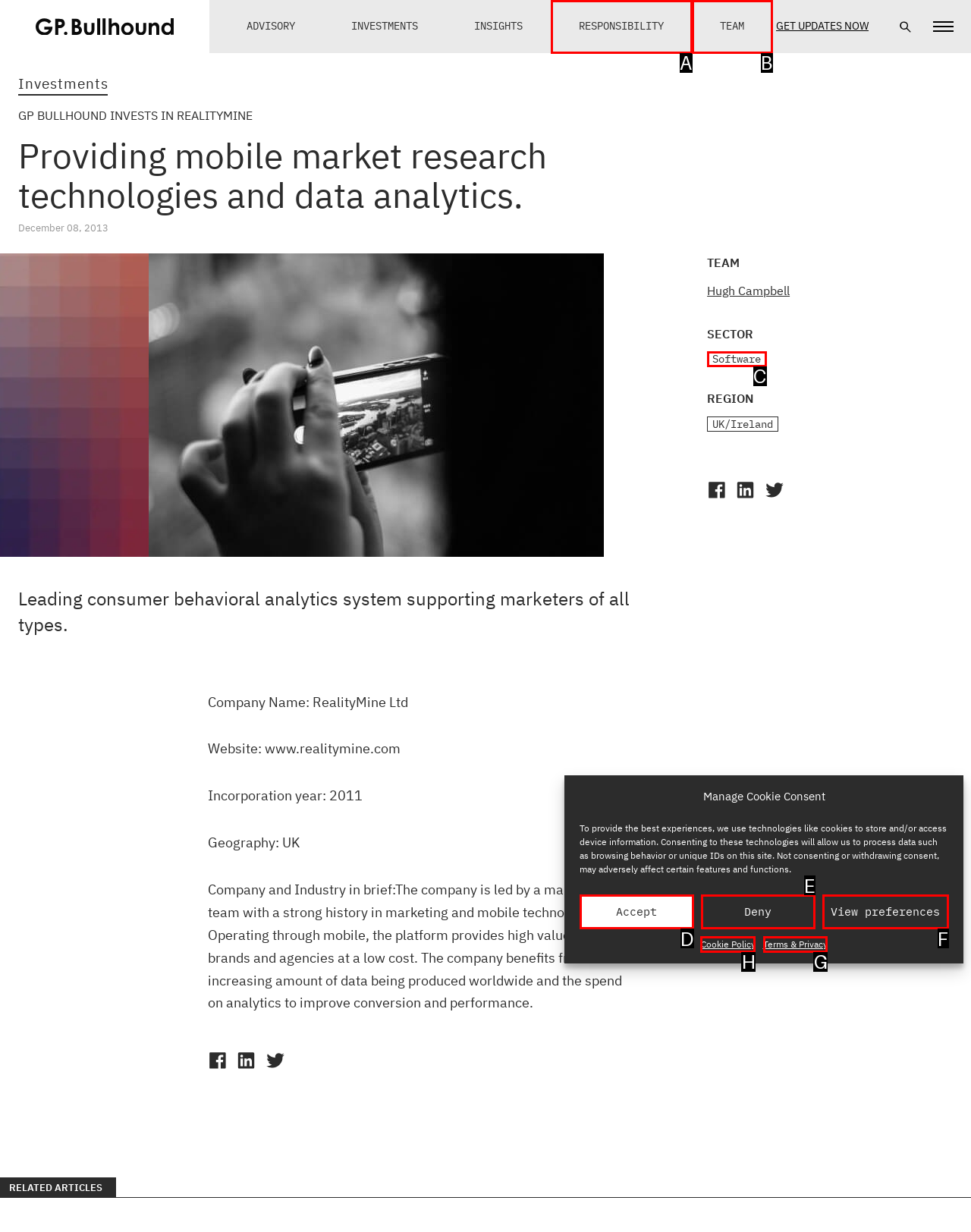To complete the instruction: View the Terms & Privacy page, which HTML element should be clicked?
Respond with the option's letter from the provided choices.

G